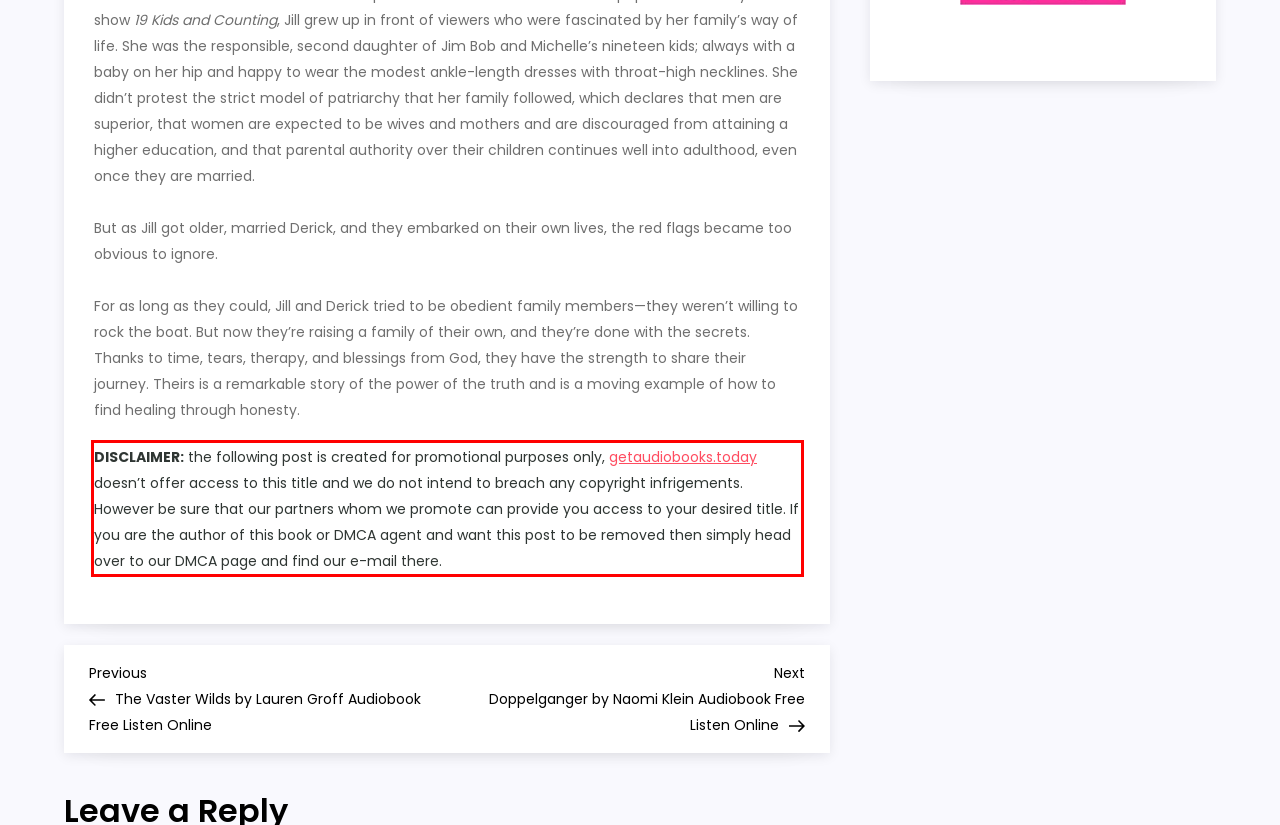By examining the provided screenshot of a webpage, recognize the text within the red bounding box and generate its text content.

DISCLAIMER: the following post is created for promotional purposes only, getaudiobooks.today doesn’t offer access to this title and we do not intend to breach any copyright infrigements. However be sure that our partners whom we promote can provide you access to your desired title. If you are the author of this book or DMCA agent and want this post to be removed then simply head over to our DMCA page and find our e-mail there.